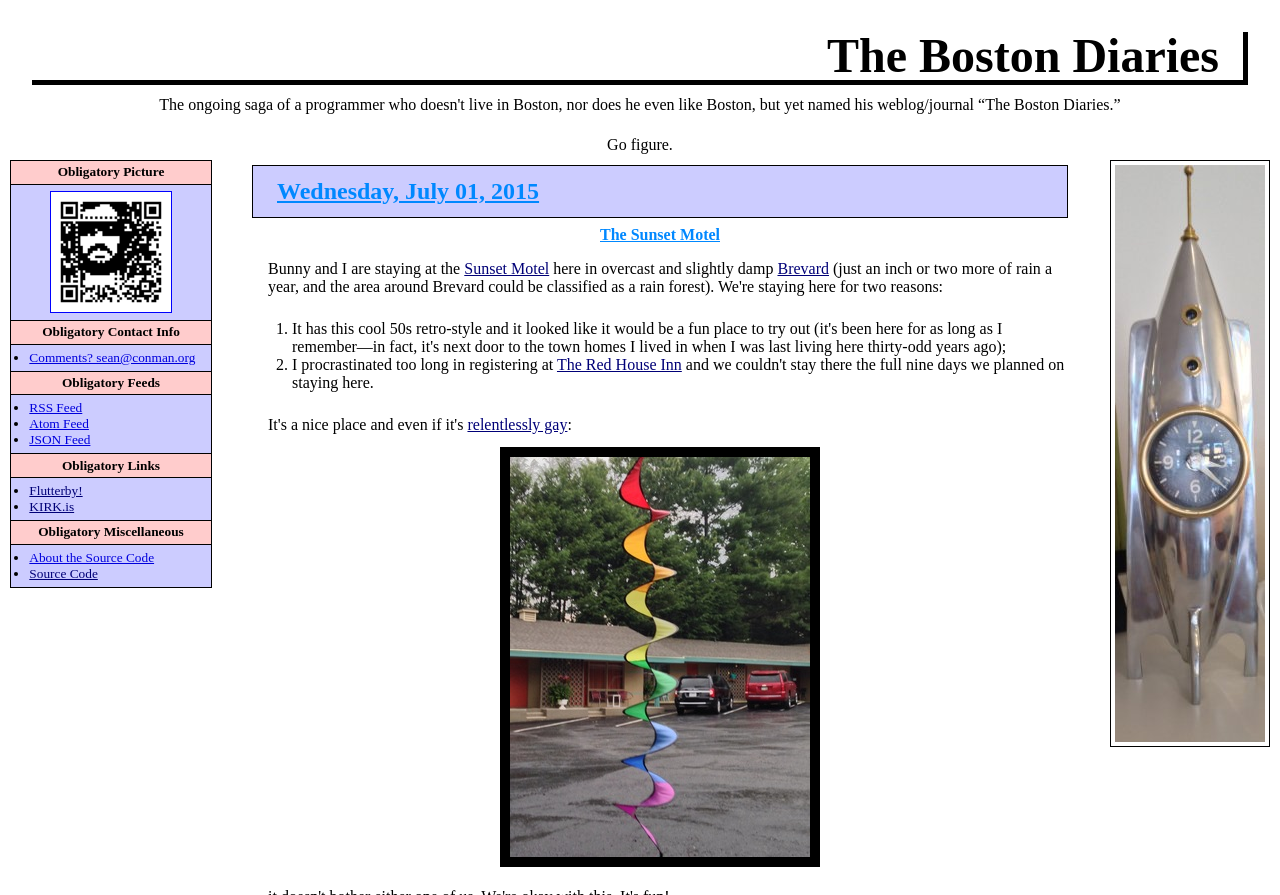Find the bounding box coordinates for the HTML element described as: "relentlessly gay". The coordinates should consist of four float values between 0 and 1, i.e., [left, top, right, bottom].

[0.365, 0.465, 0.443, 0.484]